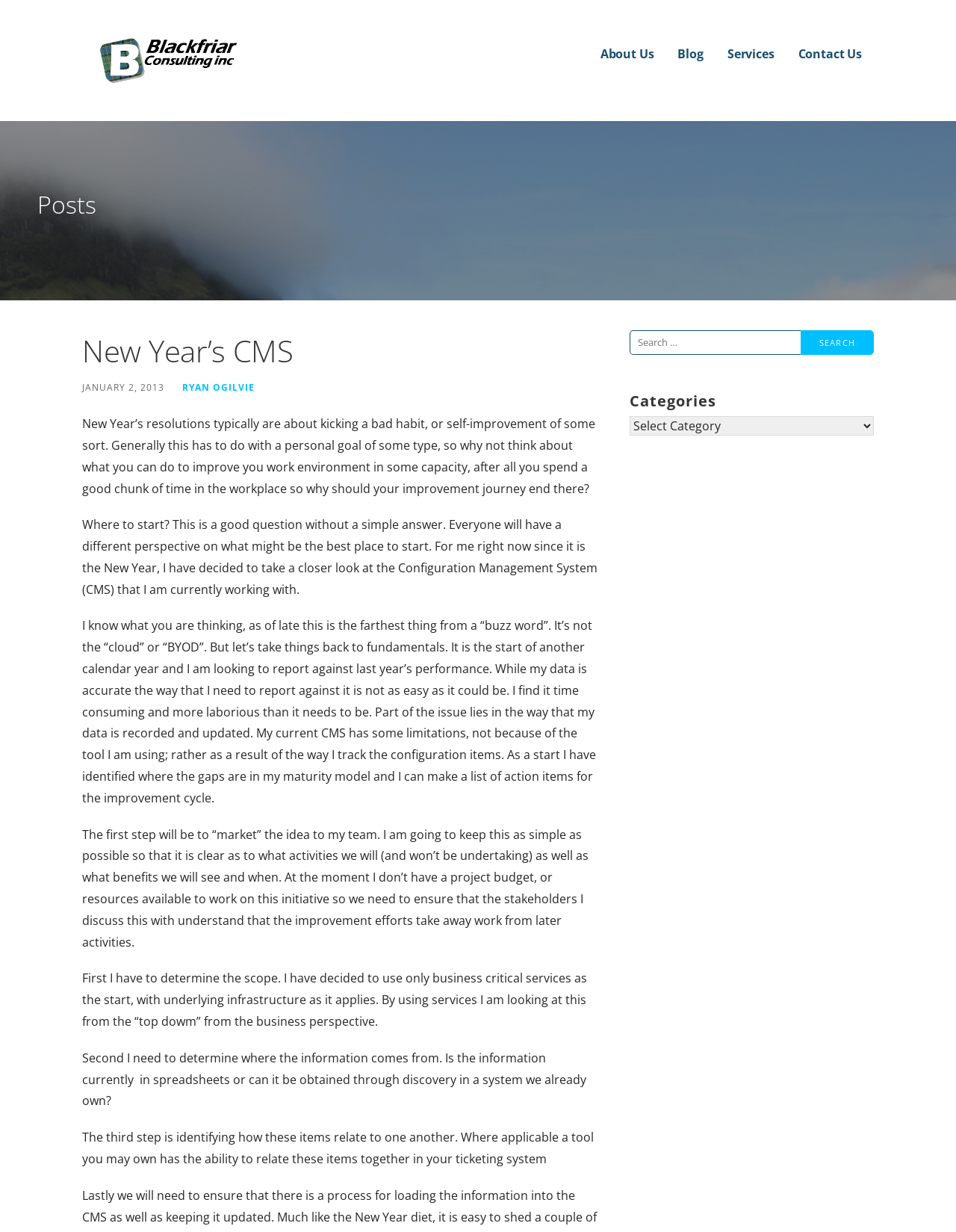Given the description "Blackfriar Consulting inc", determine the bounding box of the corresponding UI element.

[0.102, 0.064, 0.43, 0.095]